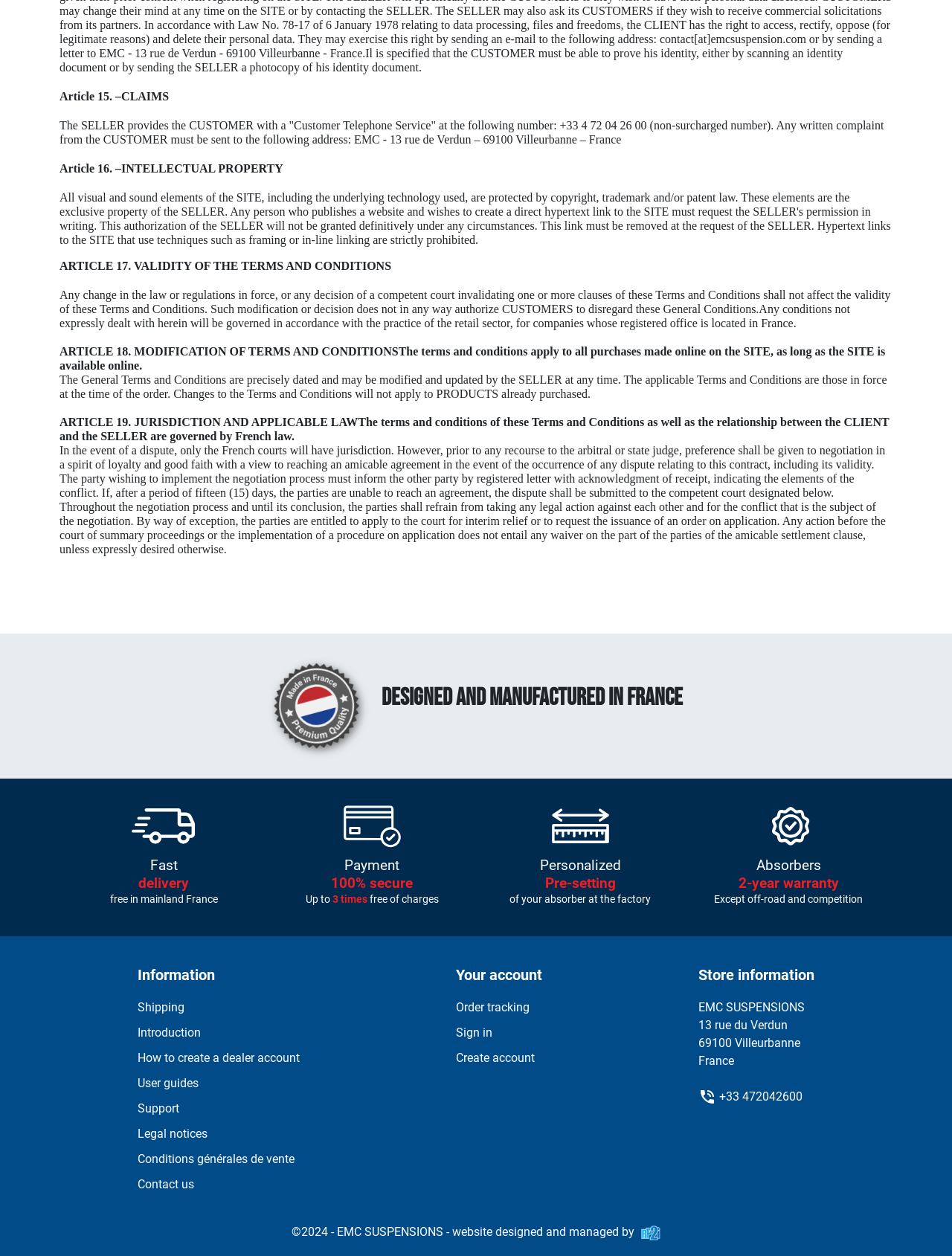Please locate the clickable area by providing the bounding box coordinates to follow this instruction: "Click on 'Sign in'".

[0.479, 0.815, 0.517, 0.829]